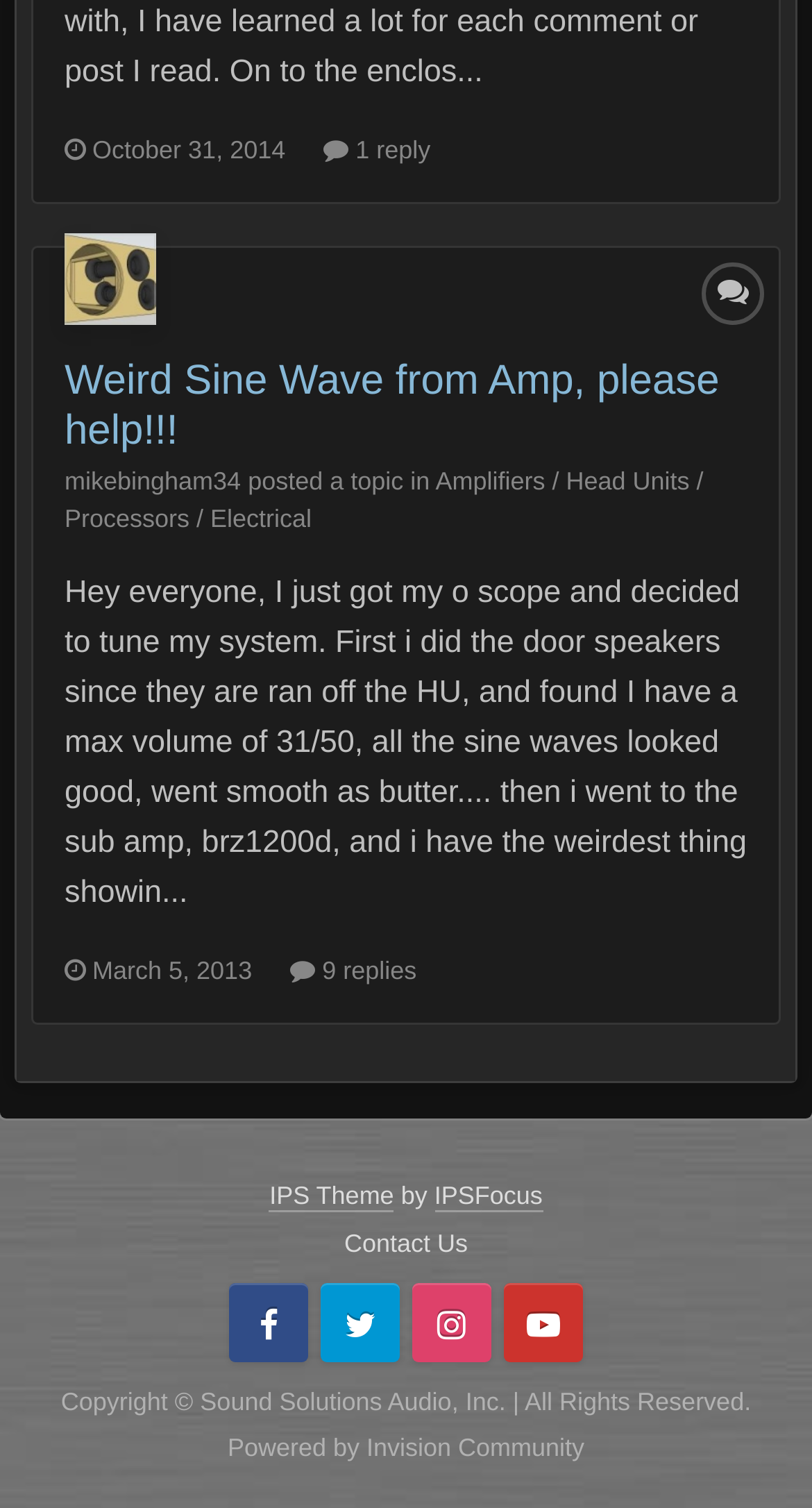What is the date of the second post?
Look at the image and construct a detailed response to the question.

I determined the date of the second post by looking at the link element with the text ' March 5, 2013' which is located below the second post's topic.